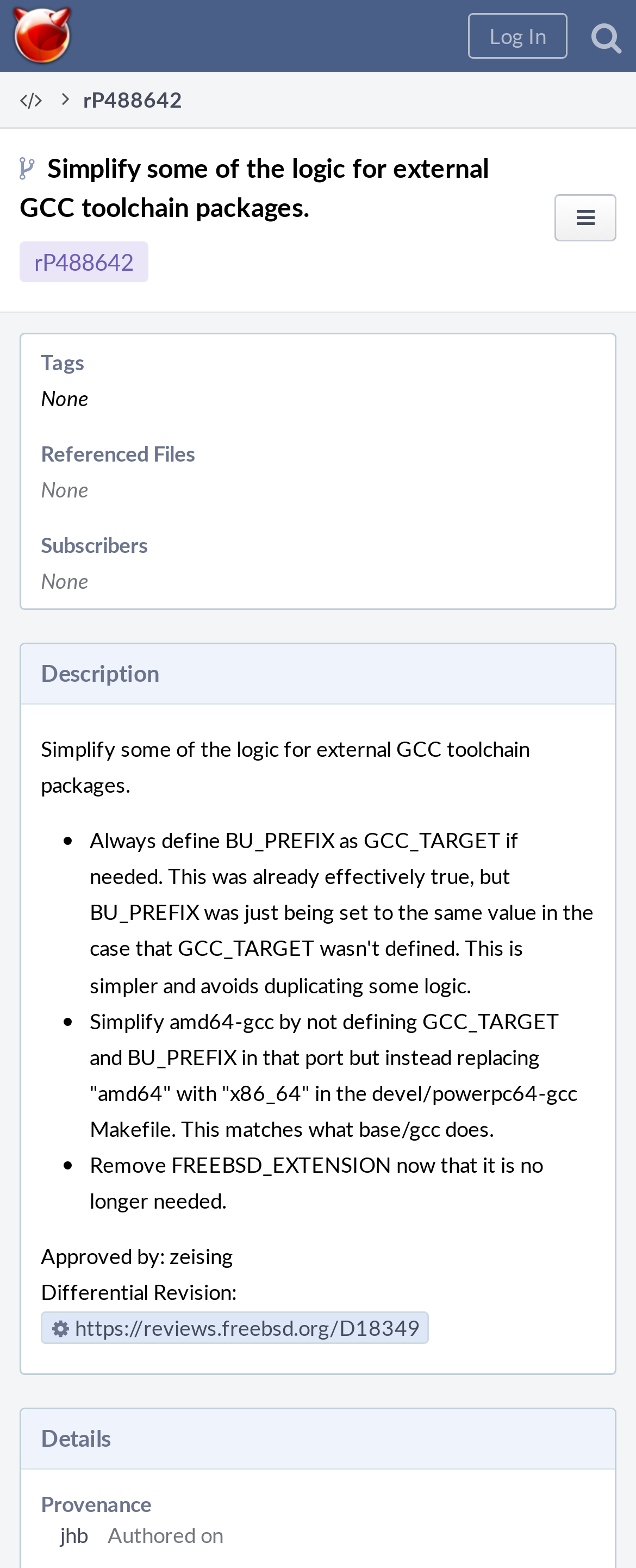Find the headline of the webpage and generate its text content.

Simplify some of the logic for external GCC toolchain packages.
rP488642
	